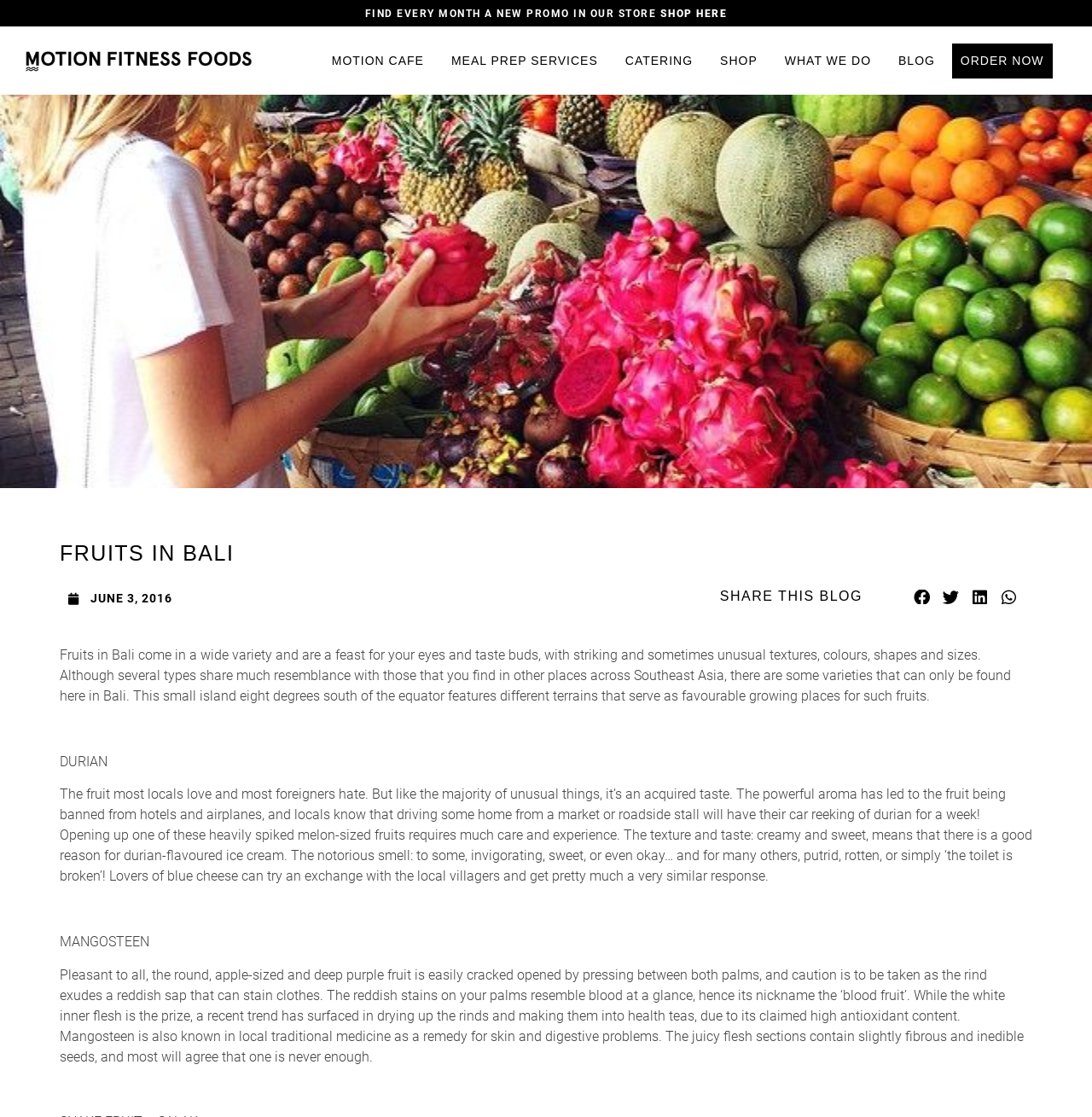Please provide the bounding box coordinate of the region that matches the element description: June 3, 2016. Coordinates should be in the format (top-left x, top-left y, bottom-right x, bottom-right y) and all values should be between 0 and 1.

[0.062, 0.528, 0.158, 0.544]